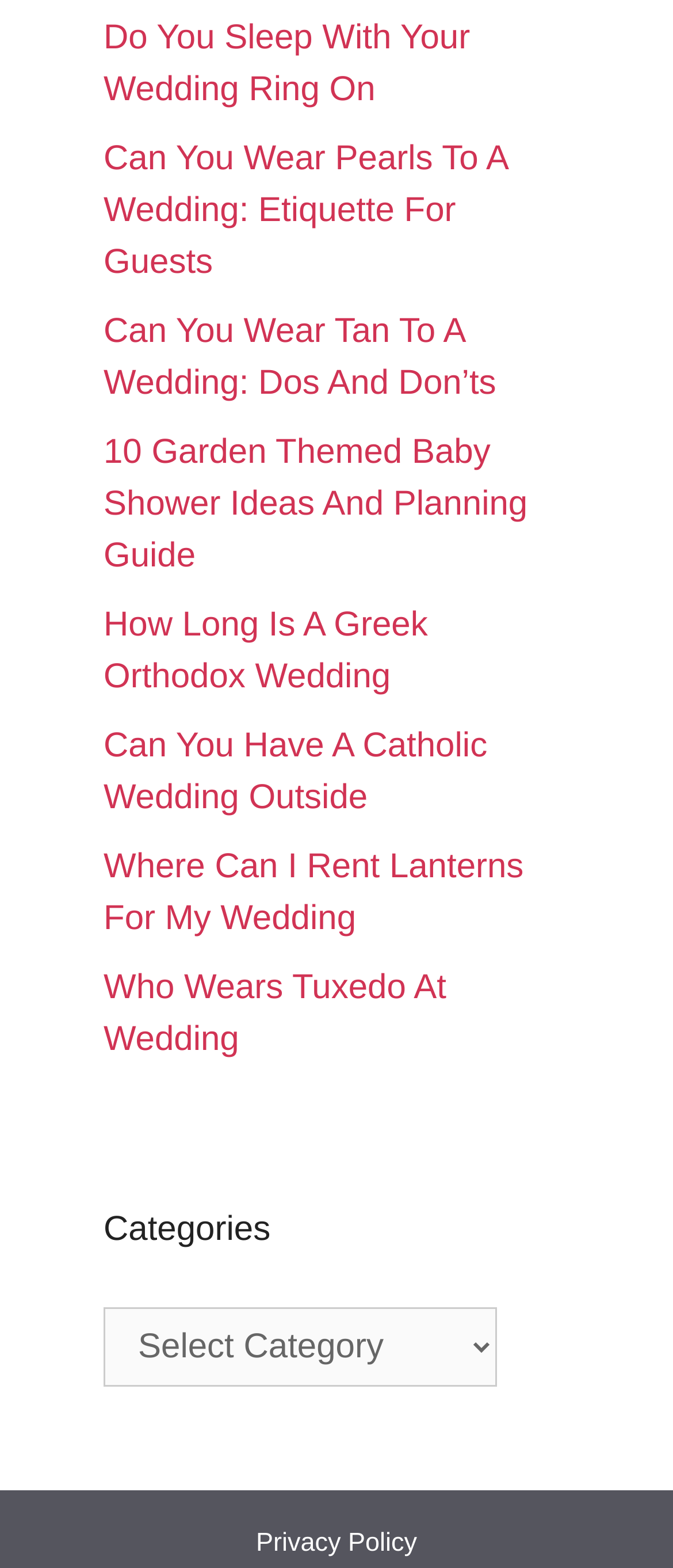What is the purpose of the combobox on the webpage?
Please provide a comprehensive and detailed answer to the question.

The combobox on the webpage is labeled as 'Categories' and has a popup menu, indicating that its purpose is to allow users to select and filter content based on different categories.